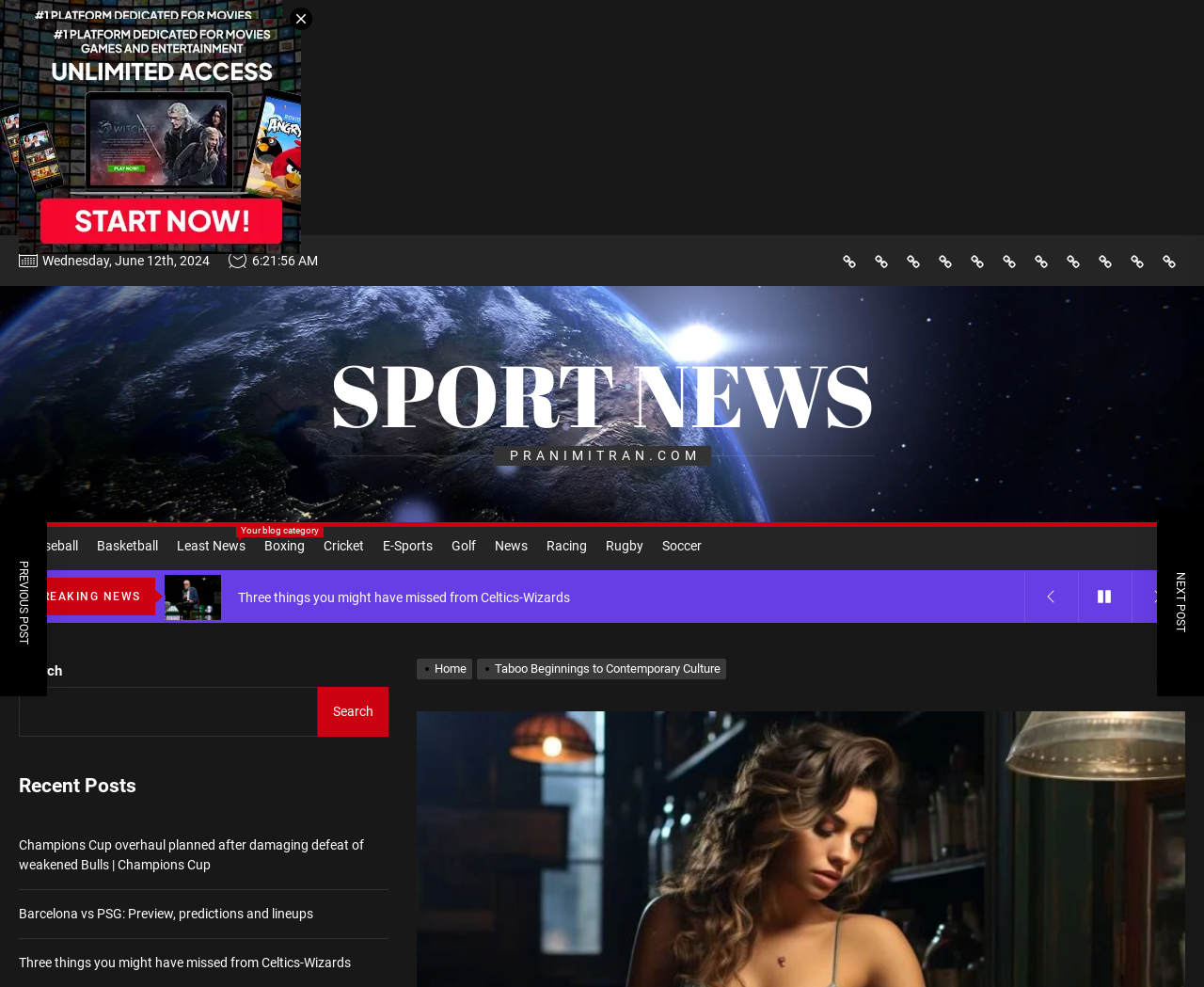Extract the bounding box coordinates for the UI element described as: "News".

[0.879, 0.249, 0.904, 0.279]